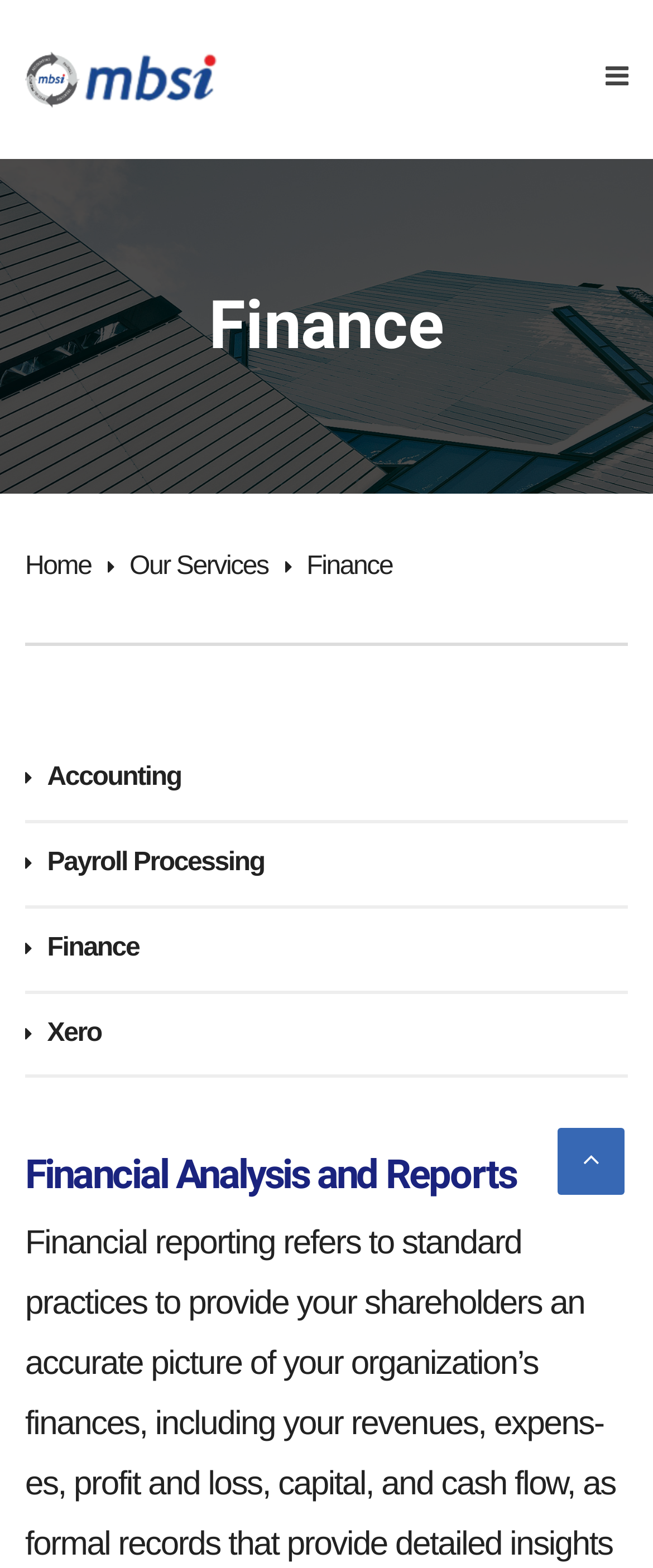Determine the bounding box coordinates of the region I should click to achieve the following instruction: "view our services". Ensure the bounding box coordinates are four float numbers between 0 and 1, i.e., [left, top, right, bottom].

[0.198, 0.353, 0.445, 0.371]